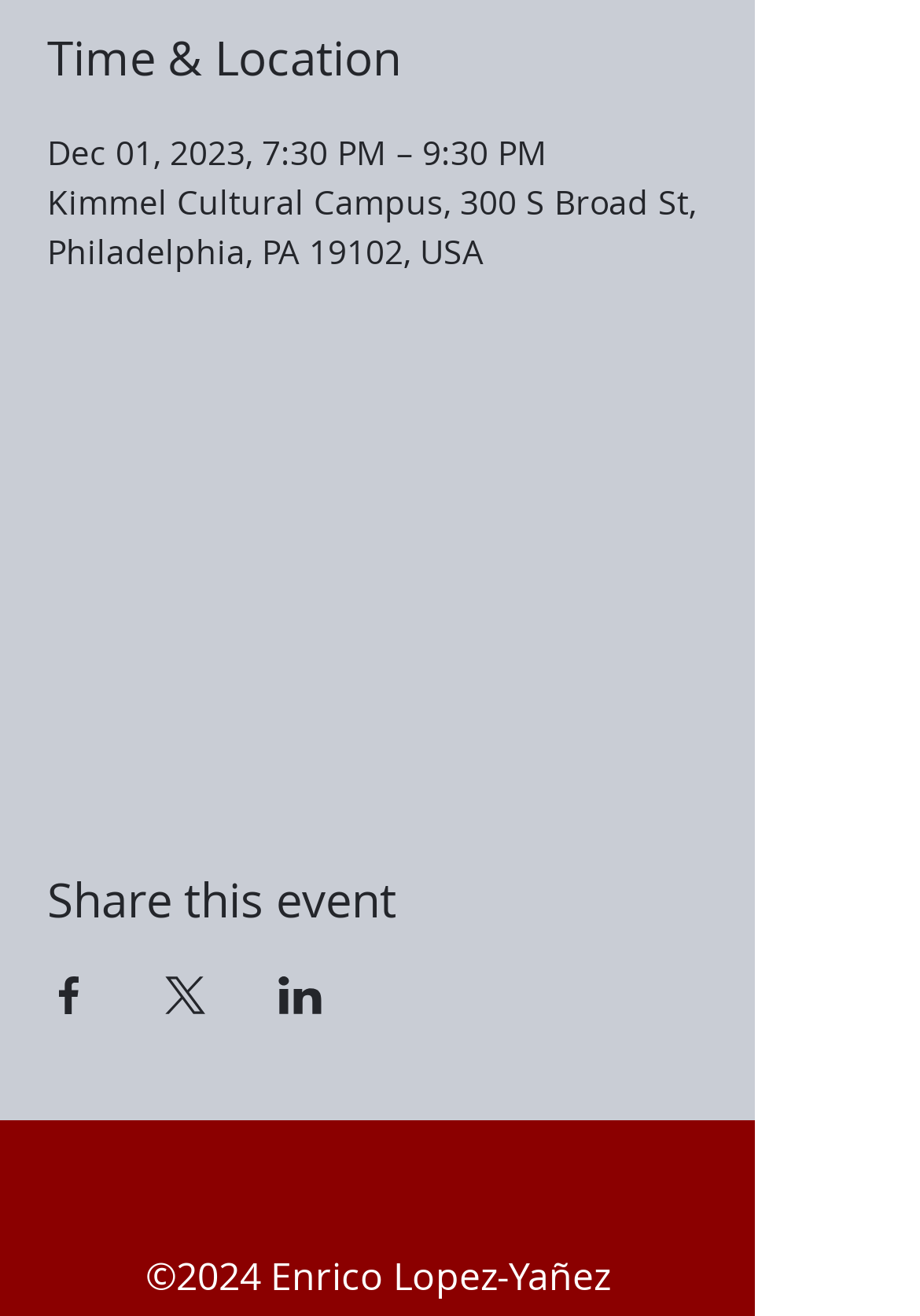Based on the image, please respond to the question with as much detail as possible:
What is the purpose of the 'Share this event' section?

The 'Share this event' section is provided to allow users to share the event on various social media platforms, which are listed below the heading. This section contains icons and text for each platform, making it easy for users to share the event.